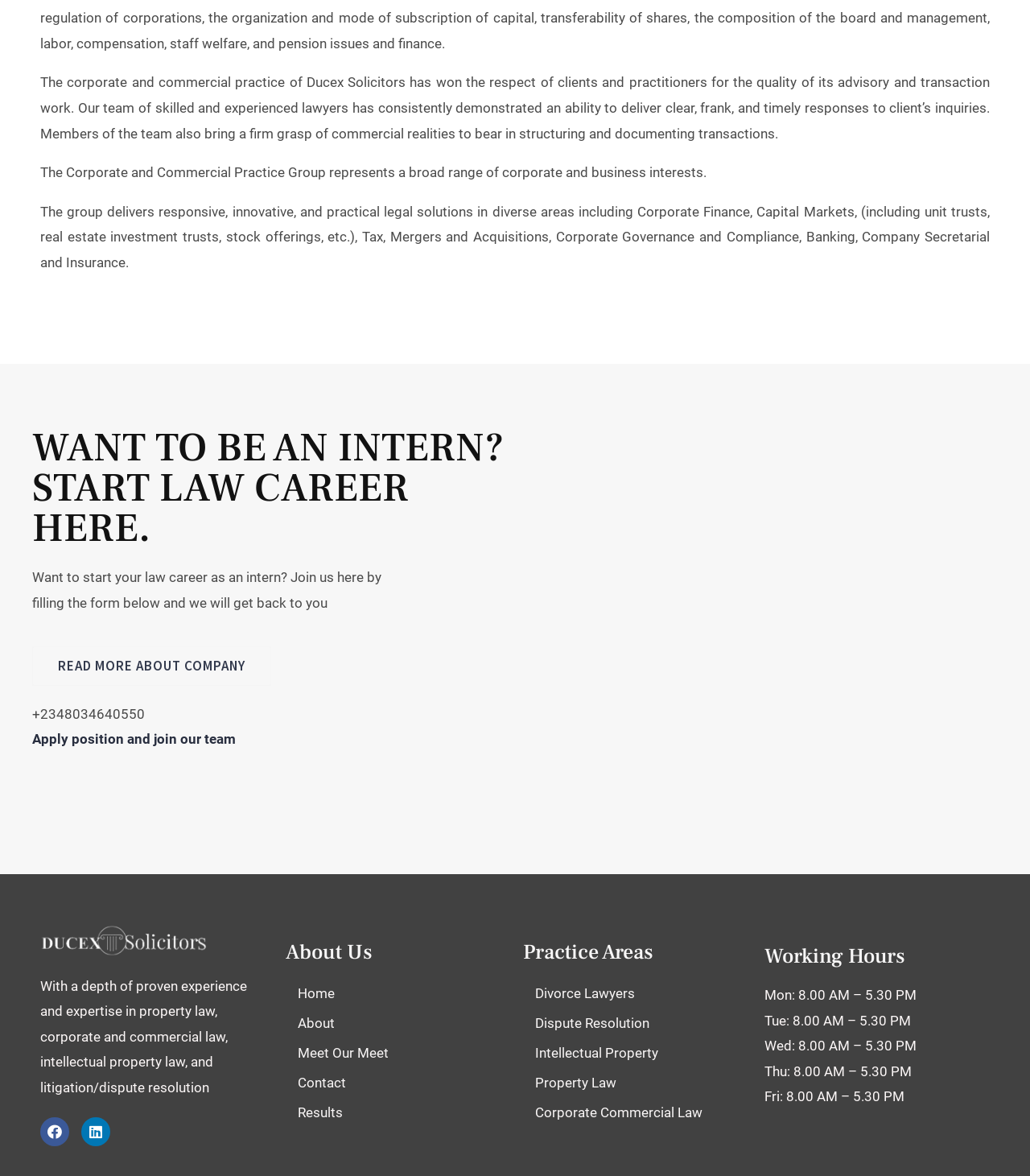What are the practice areas mentioned on the webpage?
Please utilize the information in the image to give a detailed response to the question.

The practice areas are listed under the heading 'Practice Areas' with IDs 597-601, which include Divorce Lawyers, Dispute Resolution, Intellectual Property, Property Law, and Corporate Commercial Law.